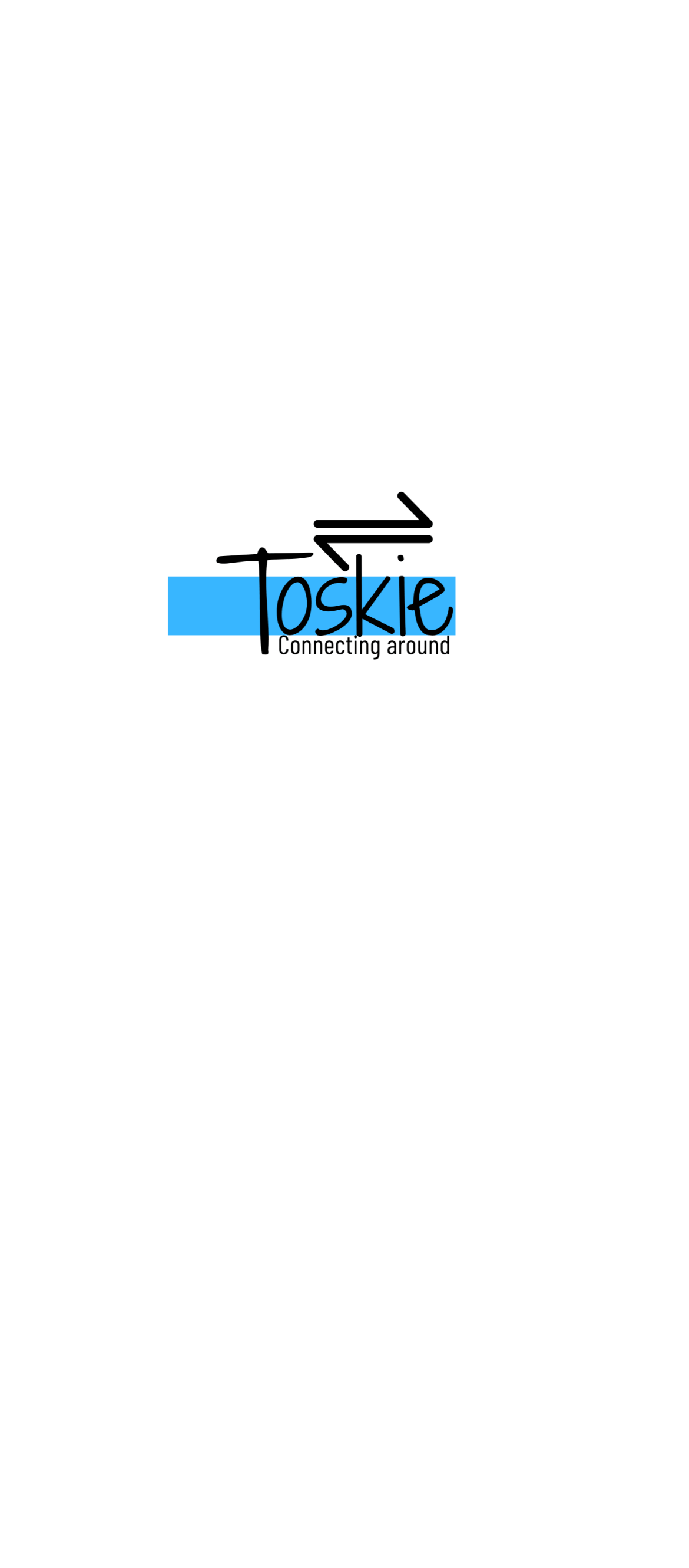Refer to the image and provide an in-depth answer to the question:
How many social media links are available?

I counted the social media links available on the webpage, including WhatsApp, Facebook, and Twitter, and found a total of 5 links.